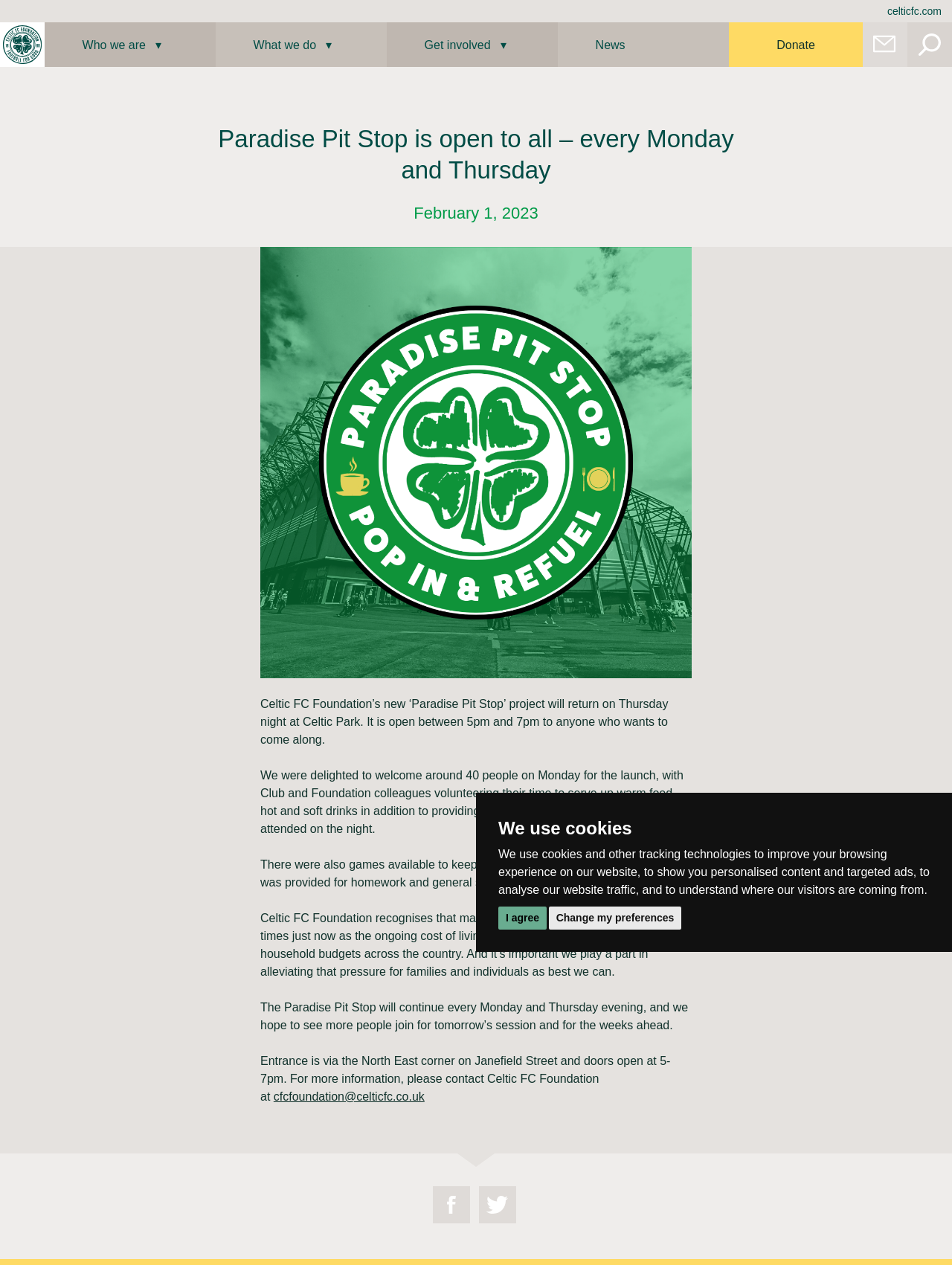Carefully observe the image and respond to the question with a detailed answer:
What time does the Paradise Pit Stop open?

I found the answer by reading the article content, specifically the sentence 'It is open between 5pm and 7pm to anyone who wants to come along.'